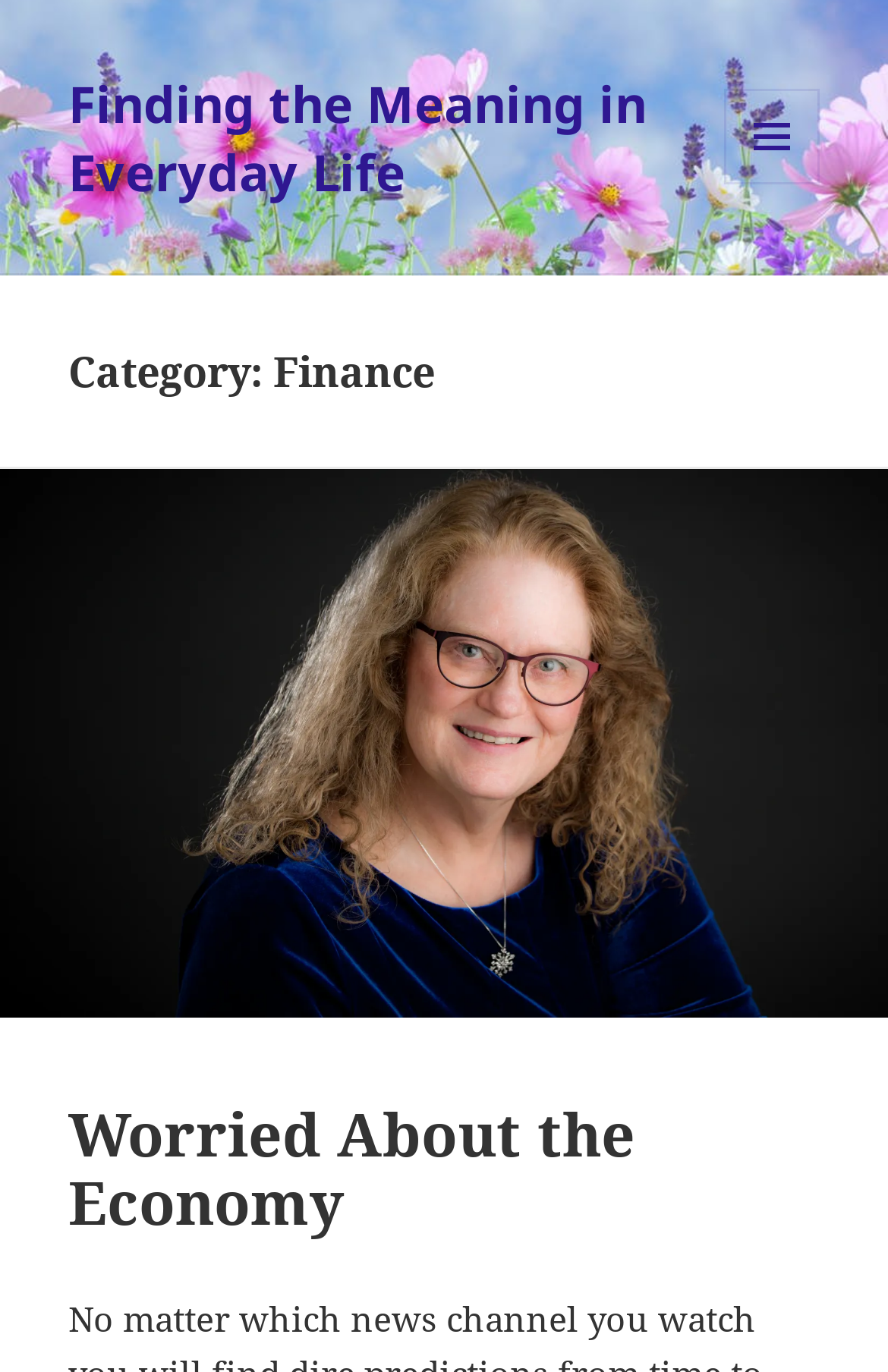Please find the bounding box for the UI element described by: "Worried About the Economy".

[0.077, 0.796, 0.715, 0.906]